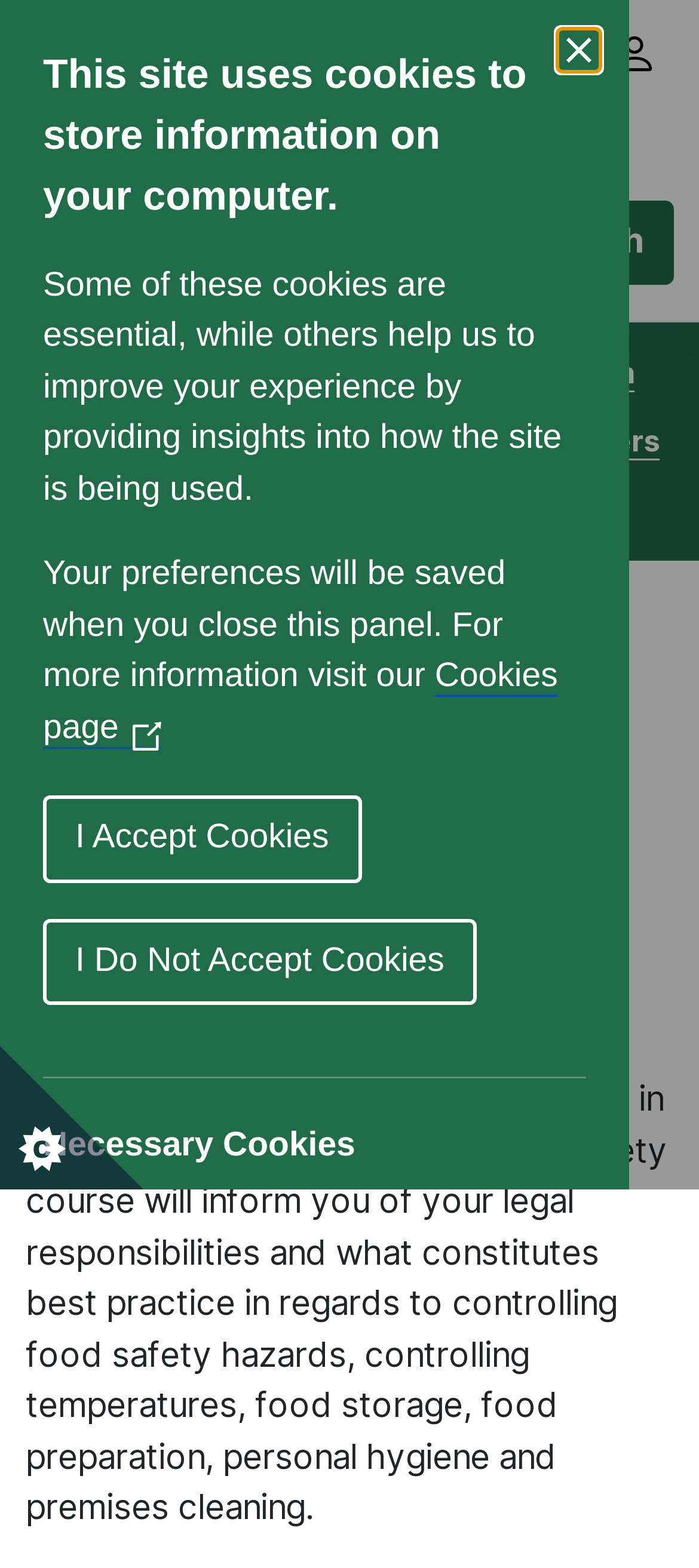Using the webpage screenshot and the element description Business, determine the bounding box coordinates. Specify the coordinates in the format (top-left x, top-left y, bottom-right x, bottom-right y) with values ranging from 0 to 1.

[0.219, 0.226, 0.403, 0.25]